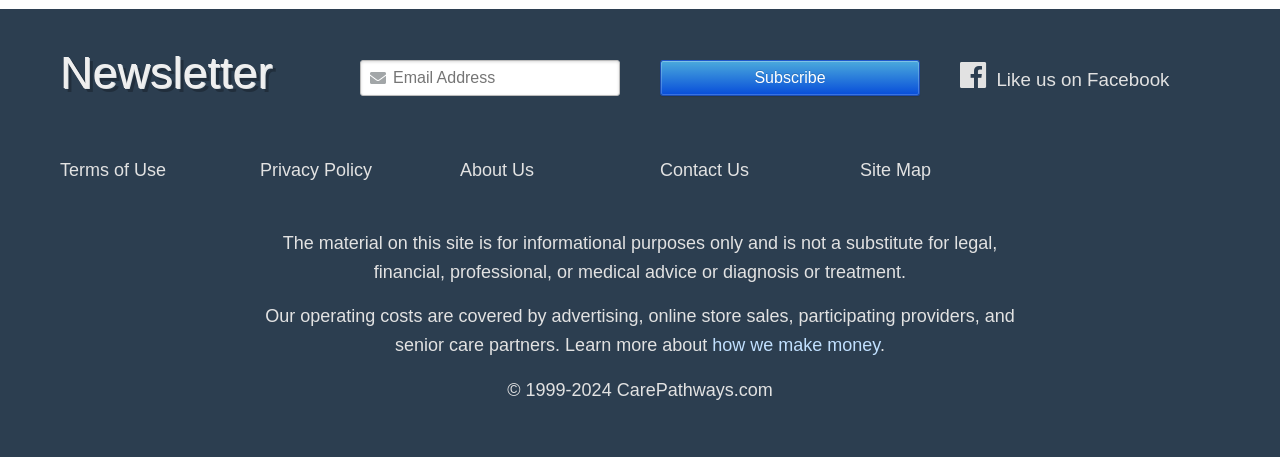How many links are there at the bottom of the page? Based on the image, give a response in one word or a short phrase.

6